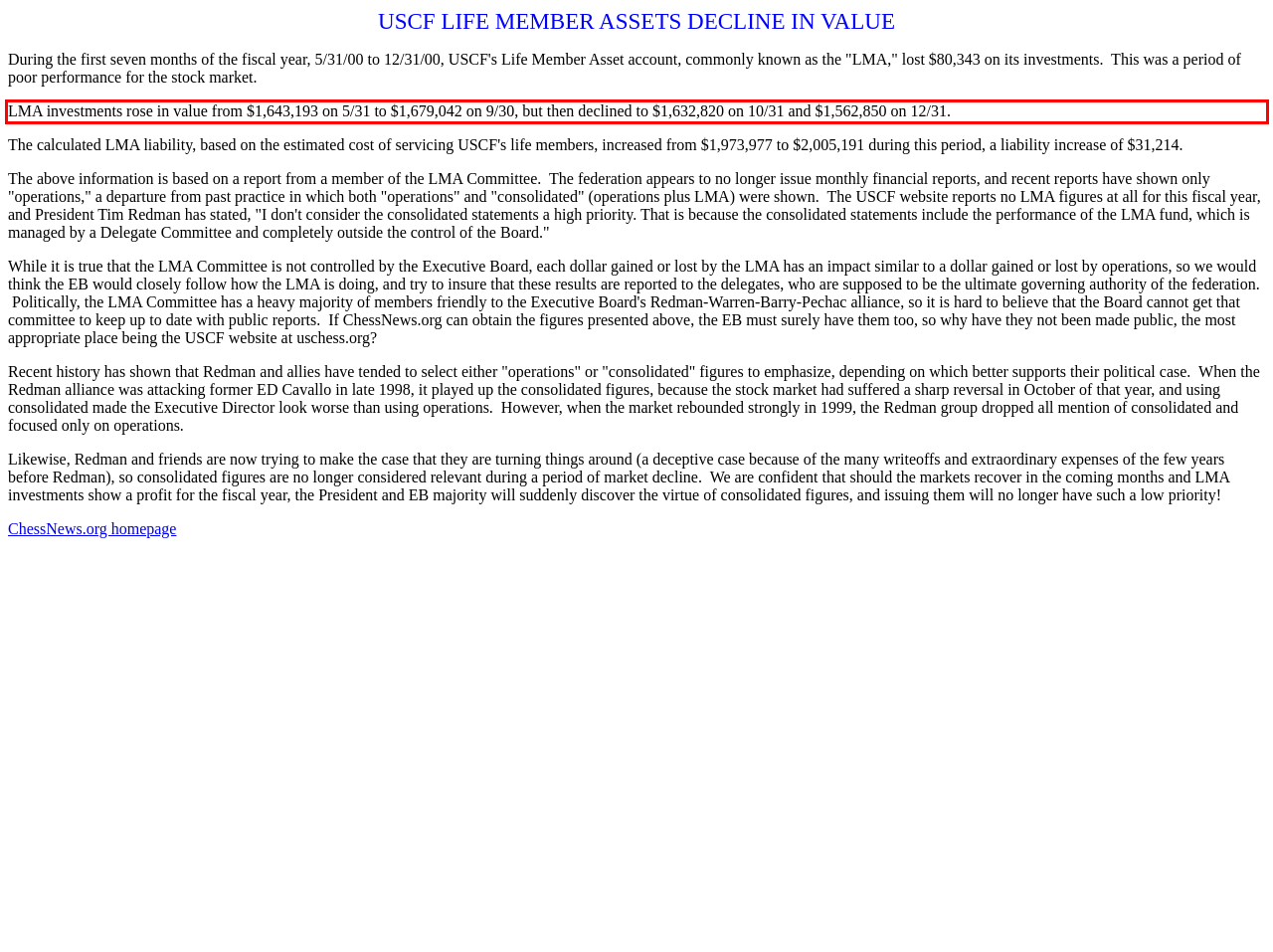Look at the provided screenshot of the webpage and perform OCR on the text within the red bounding box.

LMA investments rose in value from $1,643,193 on 5/31 to $1,679,042 on 9/30, but then declined to $1,632,820 on 10/31 and $1,562,850 on 12/31.